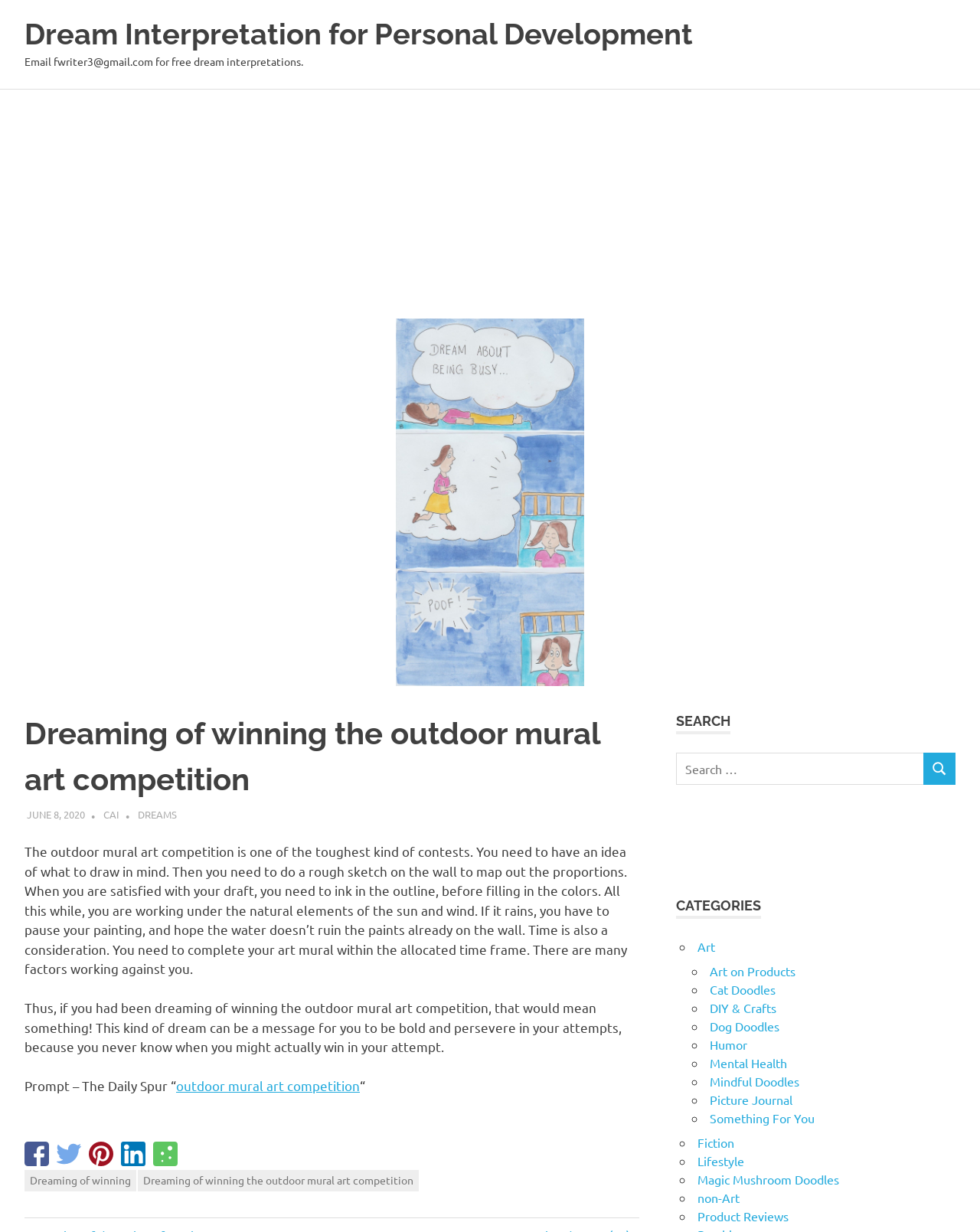Answer with a single word or phrase: 
What is the date of the article?

JUNE 8, 2020